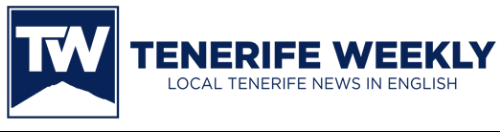Carefully examine the image and provide an in-depth answer to the question: What is the focus of Tenerife Weekly?

The tagline 'LOCAL TENERIFE NEWS IN ENGLISH' and the overall design of the logo emphasize Tenerife Weekly's focus on delivering relevant local news to its audience.